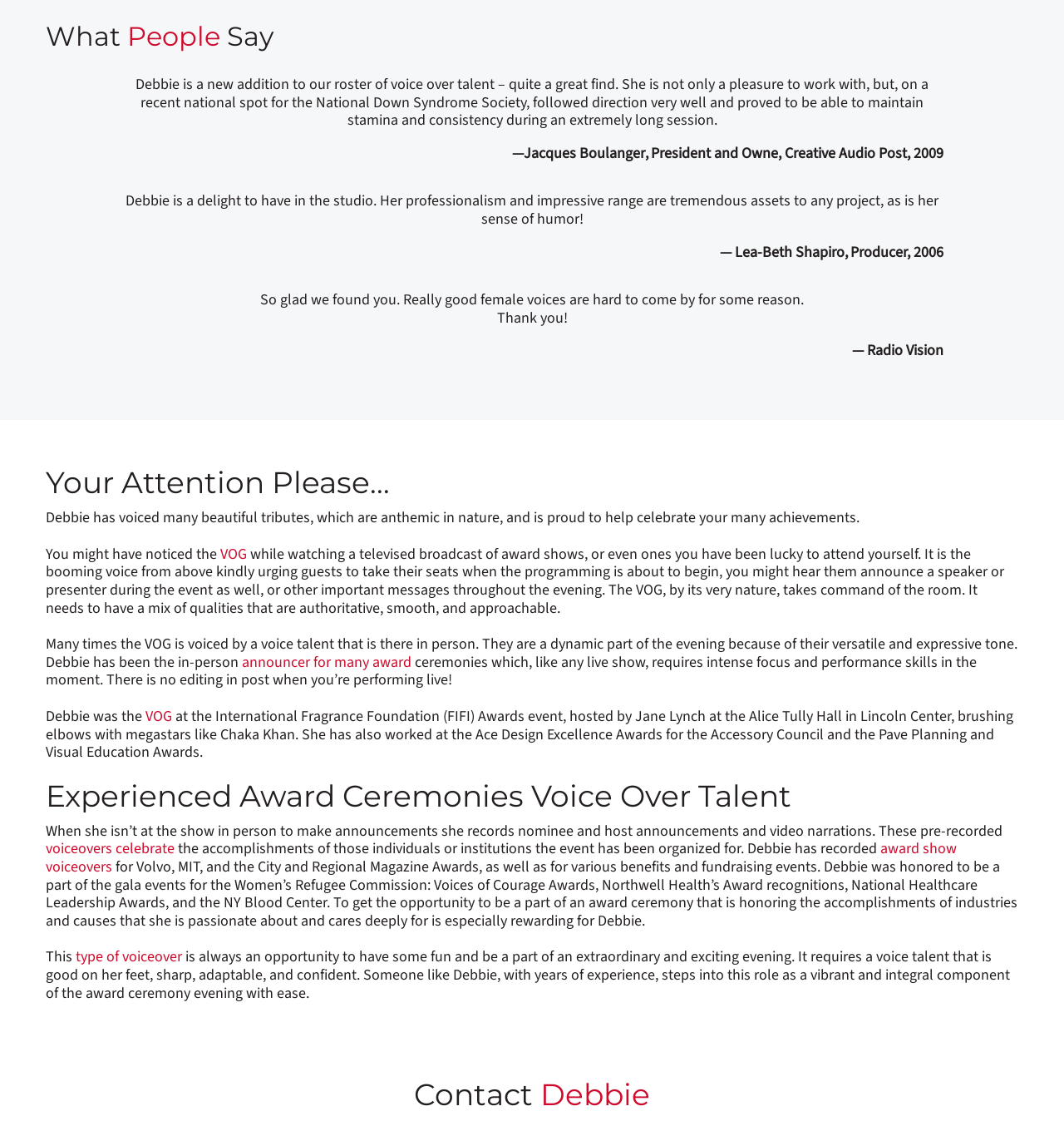Identify the bounding box coordinates of the section that should be clicked to achieve the task described: "read about Debbie's experience as an announcer for award ceremonies".

[0.227, 0.581, 0.387, 0.6]